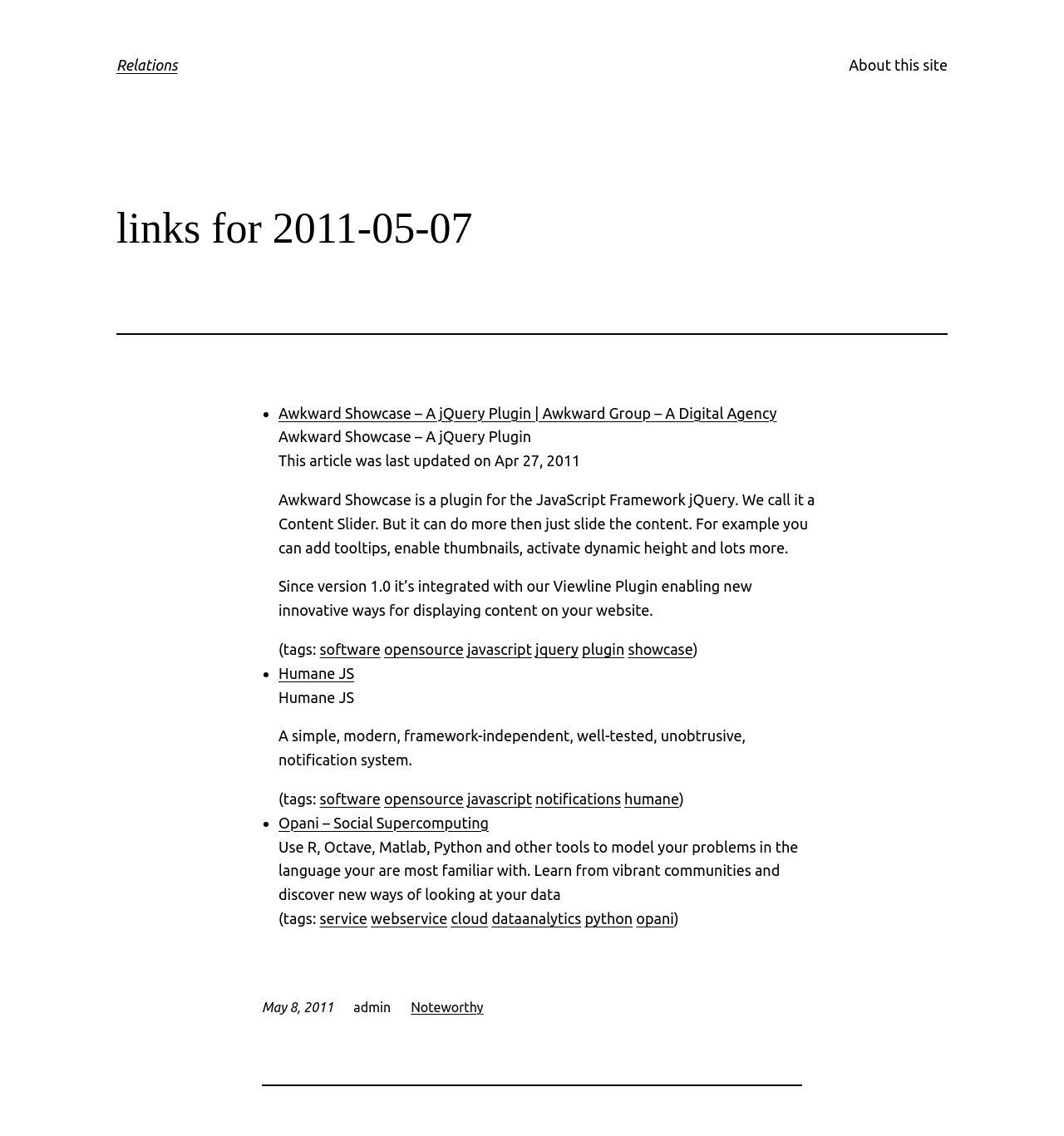Determine the bounding box coordinates of the clickable region to execute the instruction: "Check the 'Noteworthy' link". The coordinates should be four float numbers between 0 and 1, denoted as [left, top, right, bottom].

[0.386, 0.88, 0.454, 0.893]